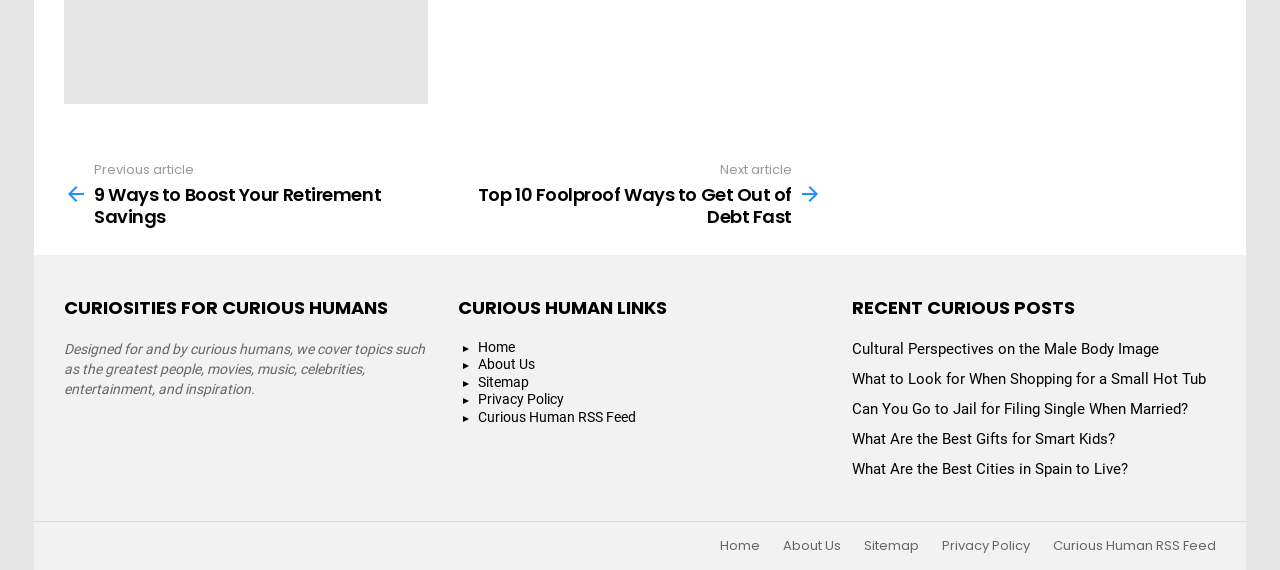Identify the bounding box of the UI element that matches this description: "Feeling Thankful …….".

None